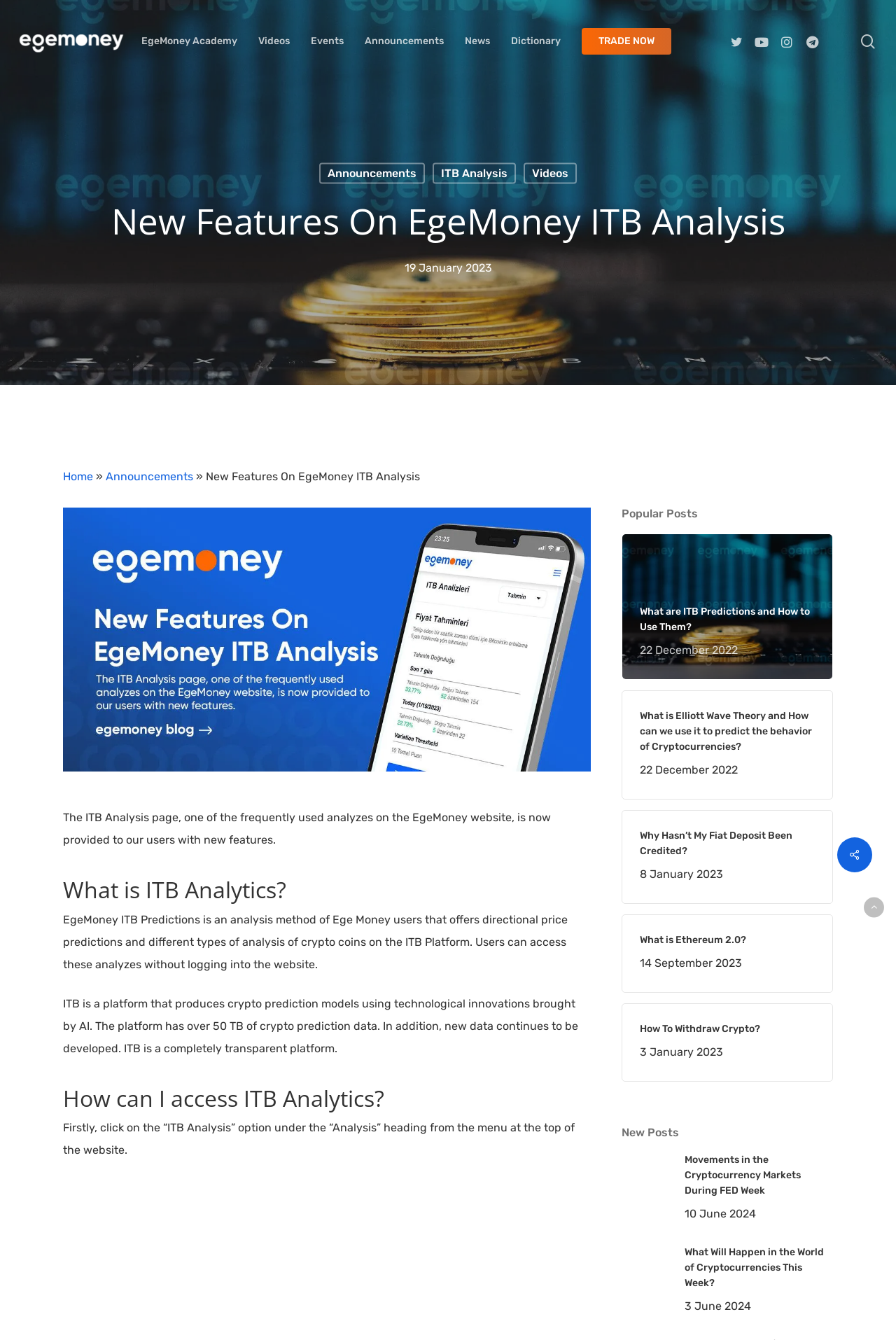Identify the bounding box coordinates for the element that needs to be clicked to fulfill this instruction: "Go to EgeMoney Academy". Provide the coordinates in the format of four float numbers between 0 and 1: [left, top, right, bottom].

[0.158, 0.027, 0.265, 0.034]